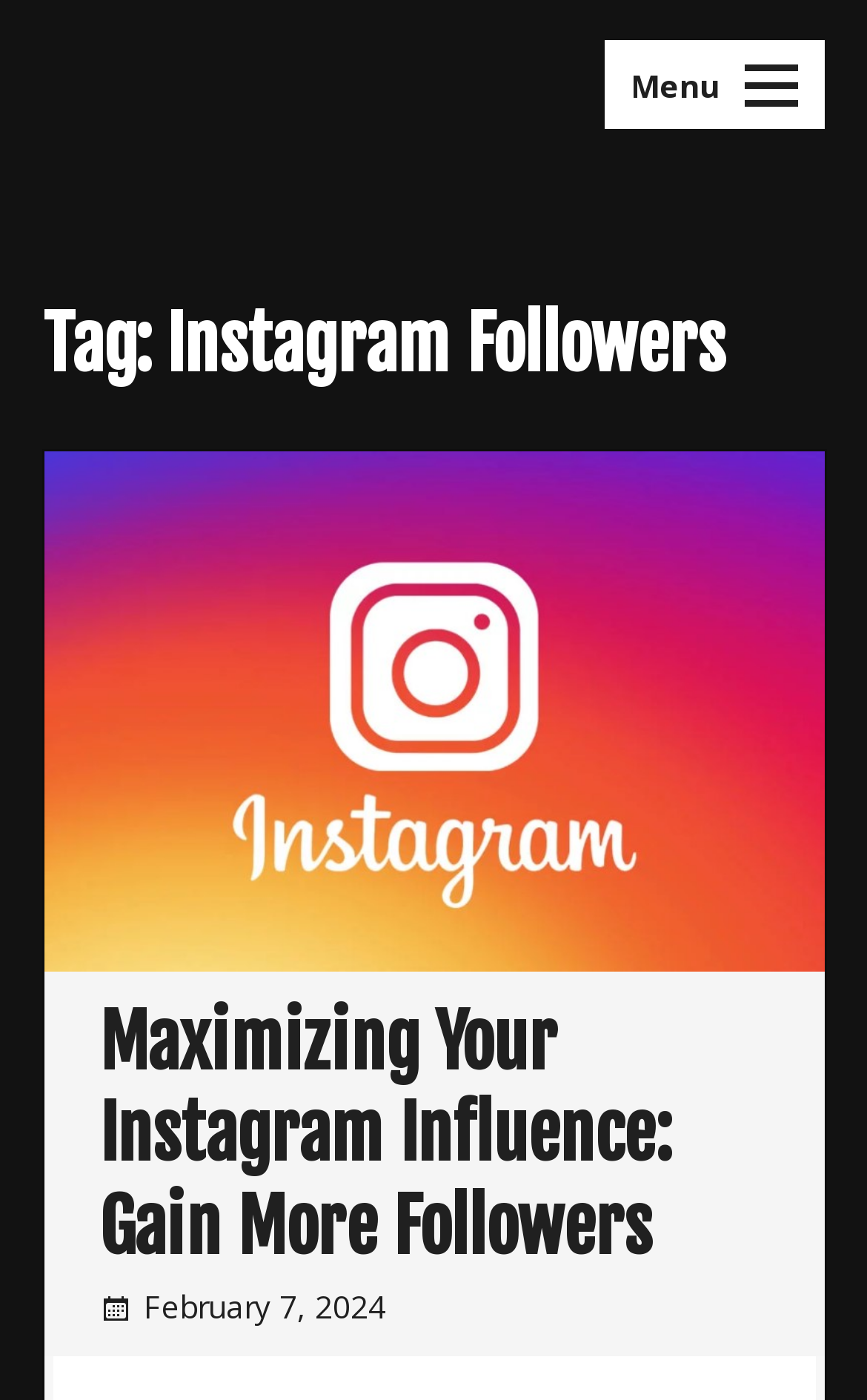Is the menu expanded?
Please respond to the question with a detailed and informative answer.

The button 'Menu' has an attribute 'expanded: False', which means the menu is not expanded.